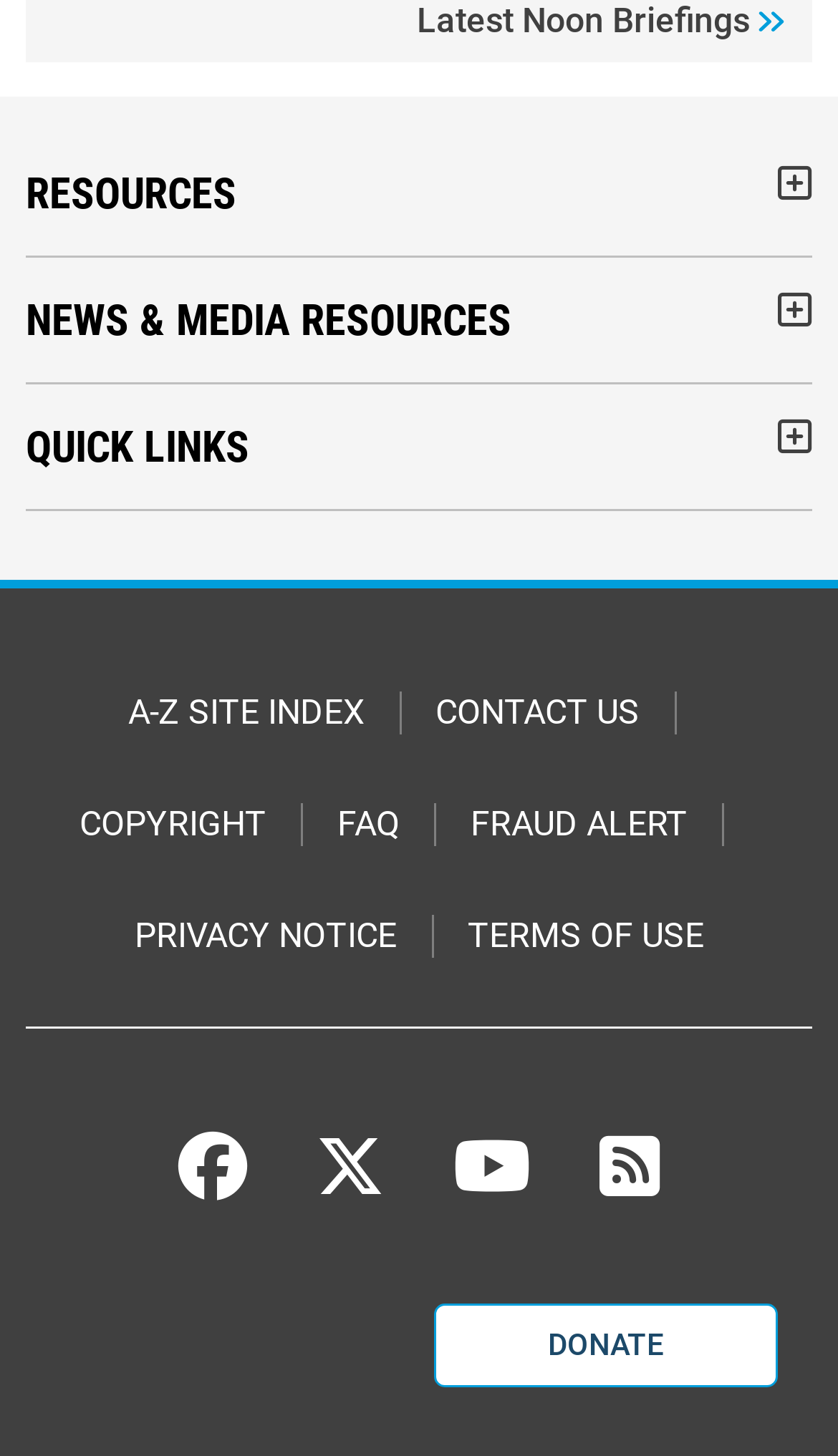How many links are there in the footer?
Relying on the image, give a concise answer in one word or a brief phrase.

7